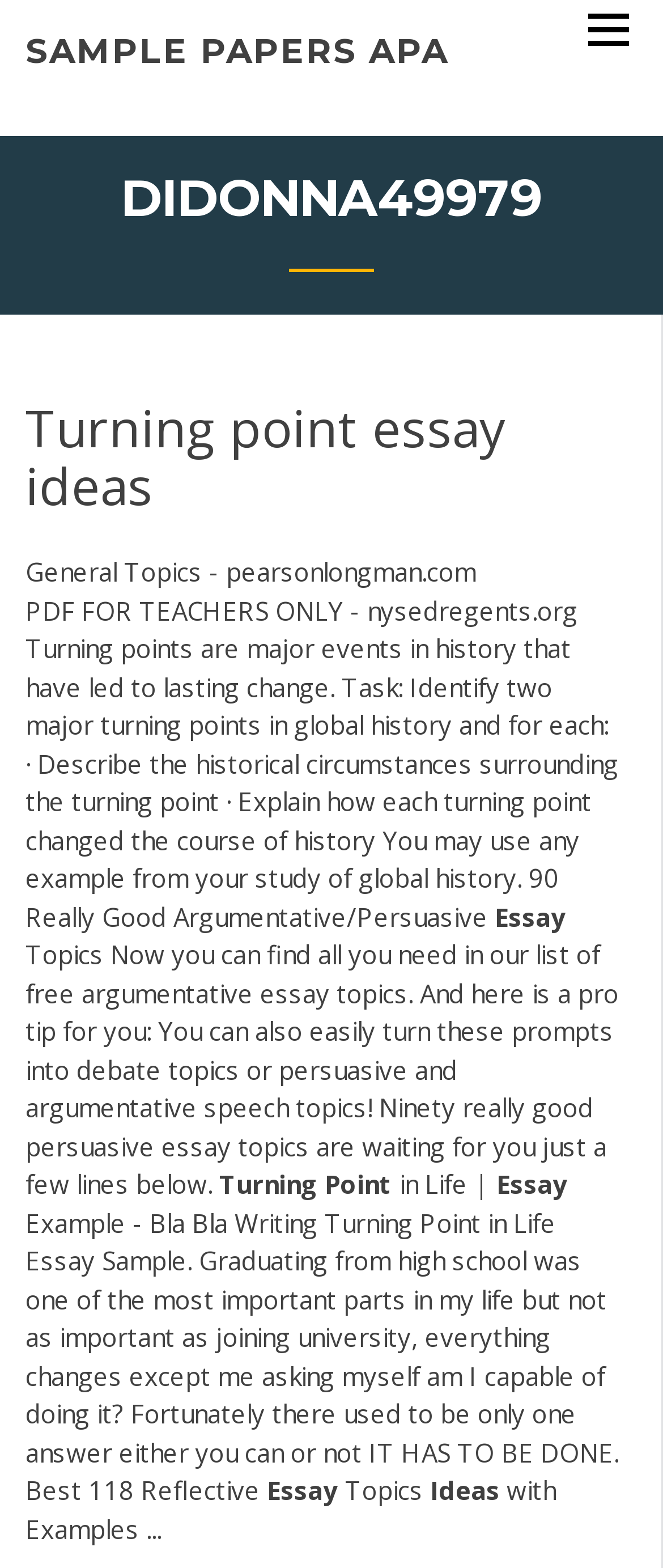Answer the question below using just one word or a short phrase: 
What is the theme of the essay ideas provided on the webpage?

Turning points